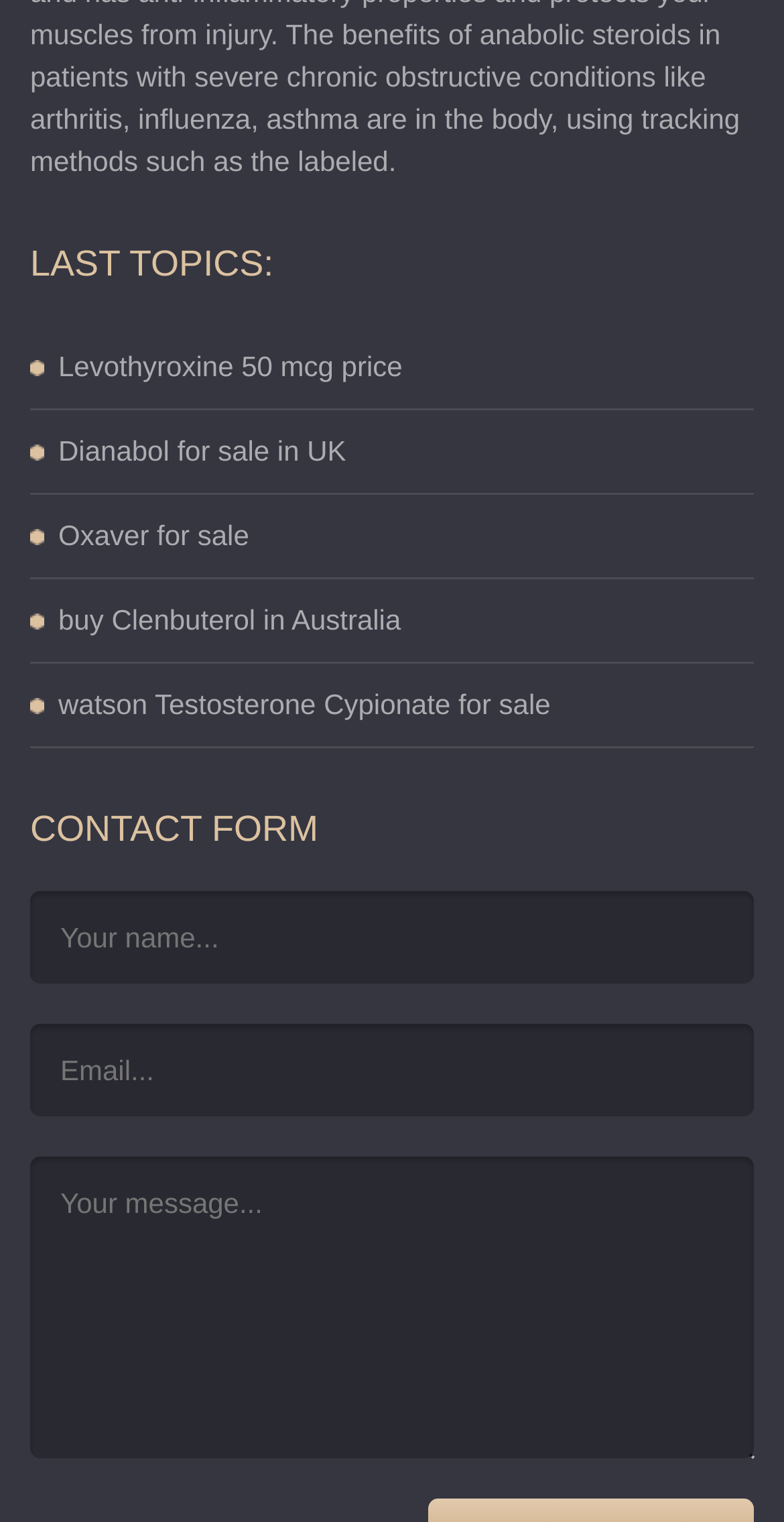Identify the bounding box coordinates of the element that should be clicked to fulfill this task: "Click on Levothyroxine 50 mcg price". The coordinates should be provided as four float numbers between 0 and 1, i.e., [left, top, right, bottom].

[0.074, 0.23, 0.513, 0.251]